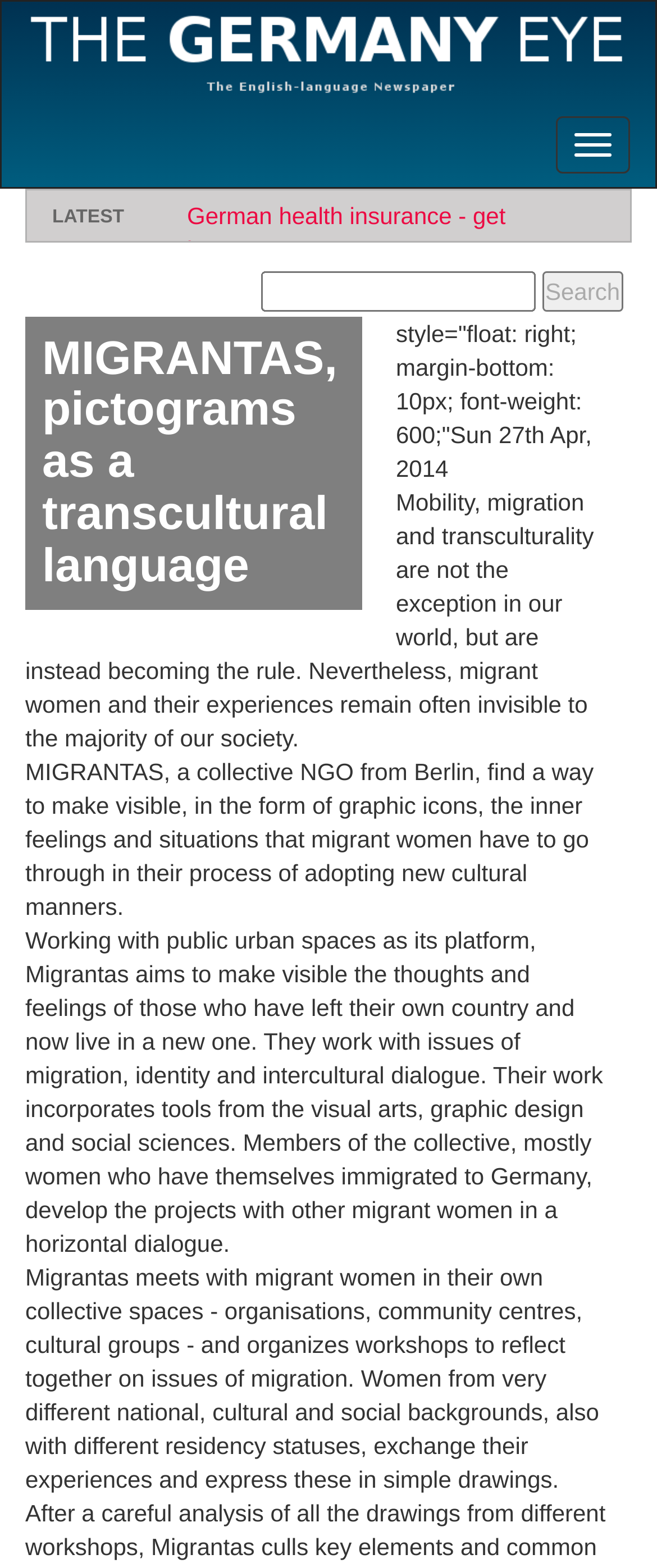Generate the title text from the webpage.

MIGRANTAS, pictograms as a transcultural language